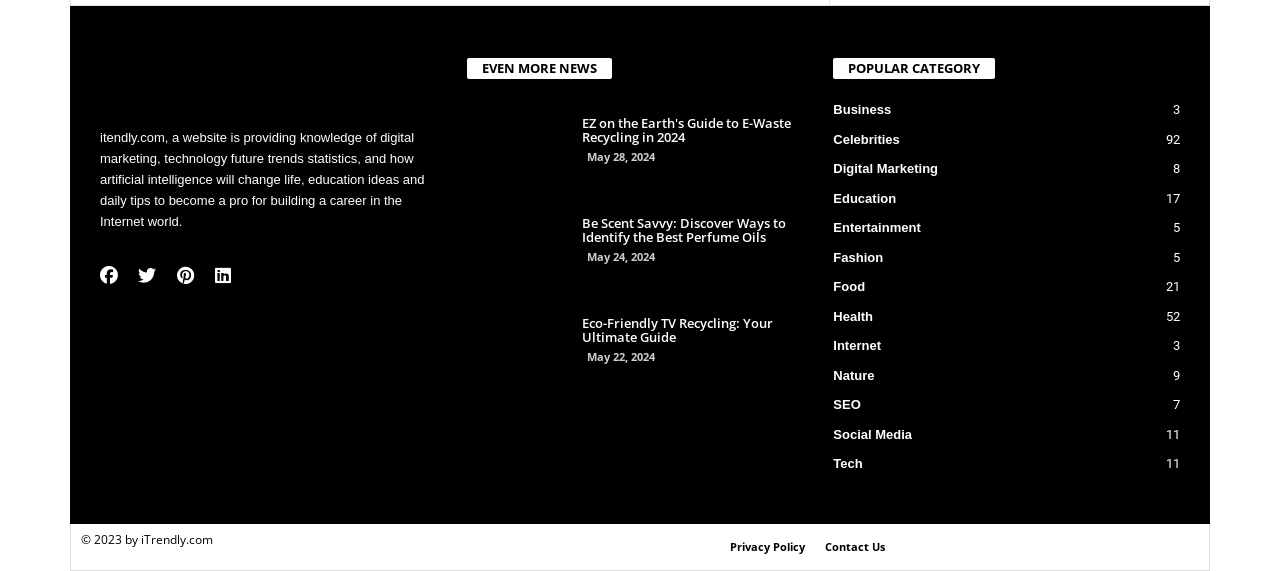What is the date of the 'Eco-Friendly TV Recycling' article?
Give a thorough and detailed response to the question.

The date of the 'Eco-Friendly TV Recycling' article is May 22, 2024, as stated in the StaticText element next to the link element with OCR text 'Eco-Friendly TV Recycling: Your Ultimate Guide'.